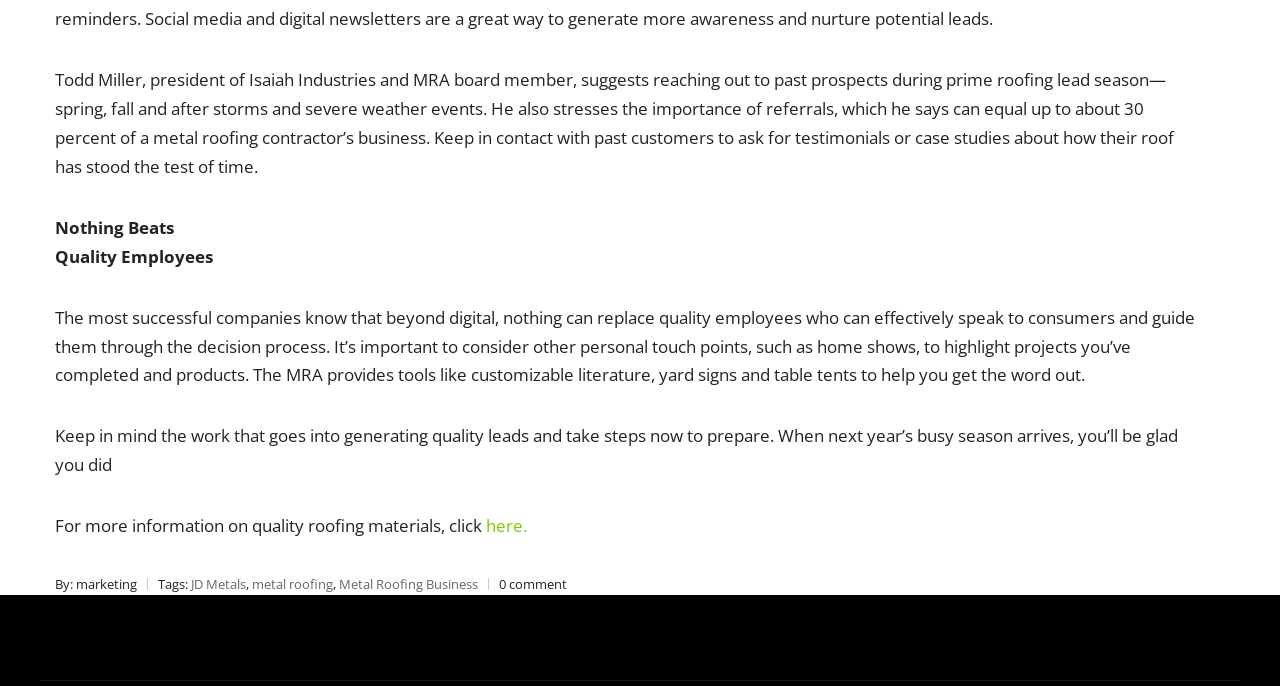Based on the element description: "here.", identify the bounding box coordinates for this UI element. The coordinates must be four float numbers between 0 and 1, listed as [left, top, right, bottom].

[0.38, 0.749, 0.412, 0.783]